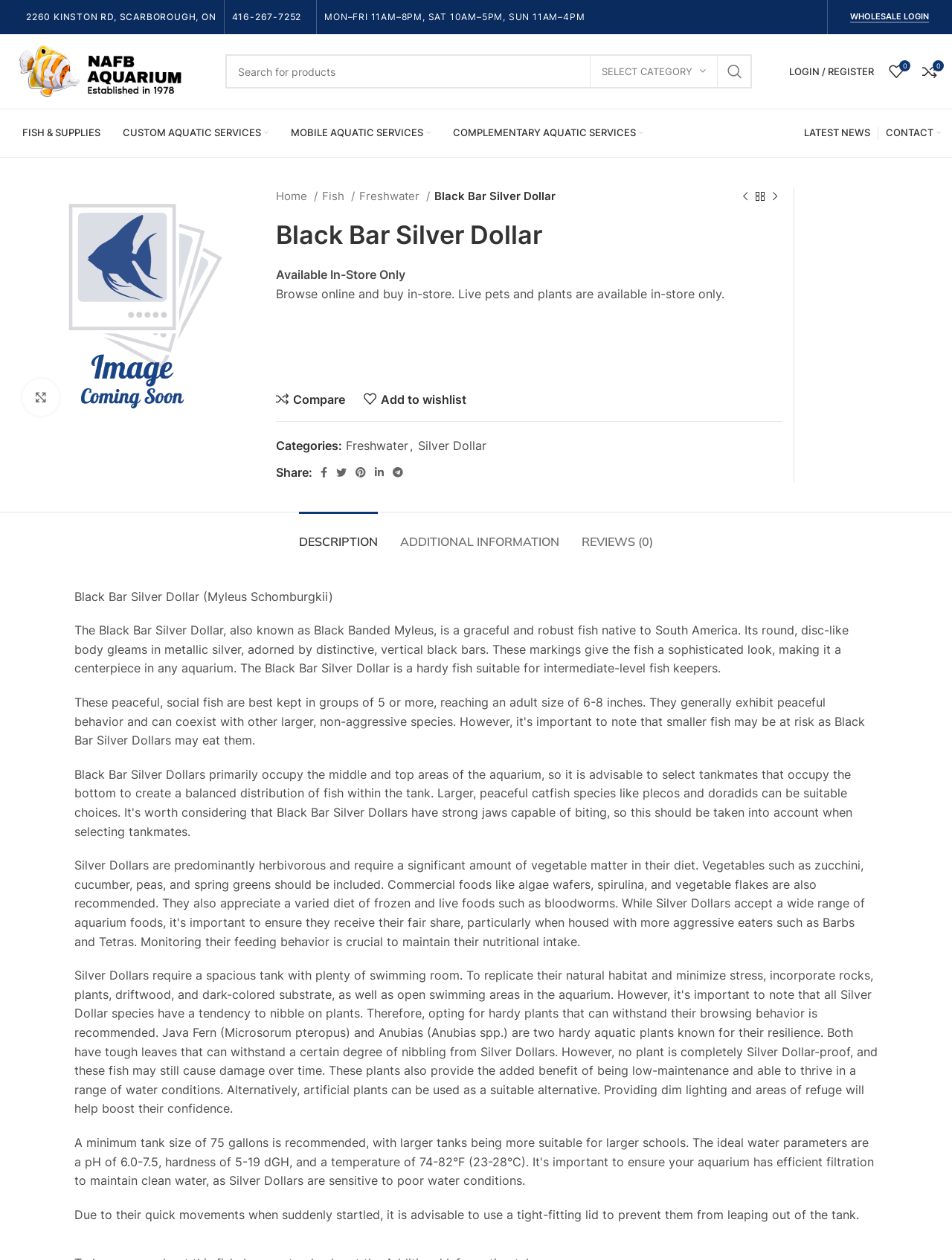Answer succinctly with a single word or phrase:
What is the origin of the Black Bar Silver Dollar fish?

South America